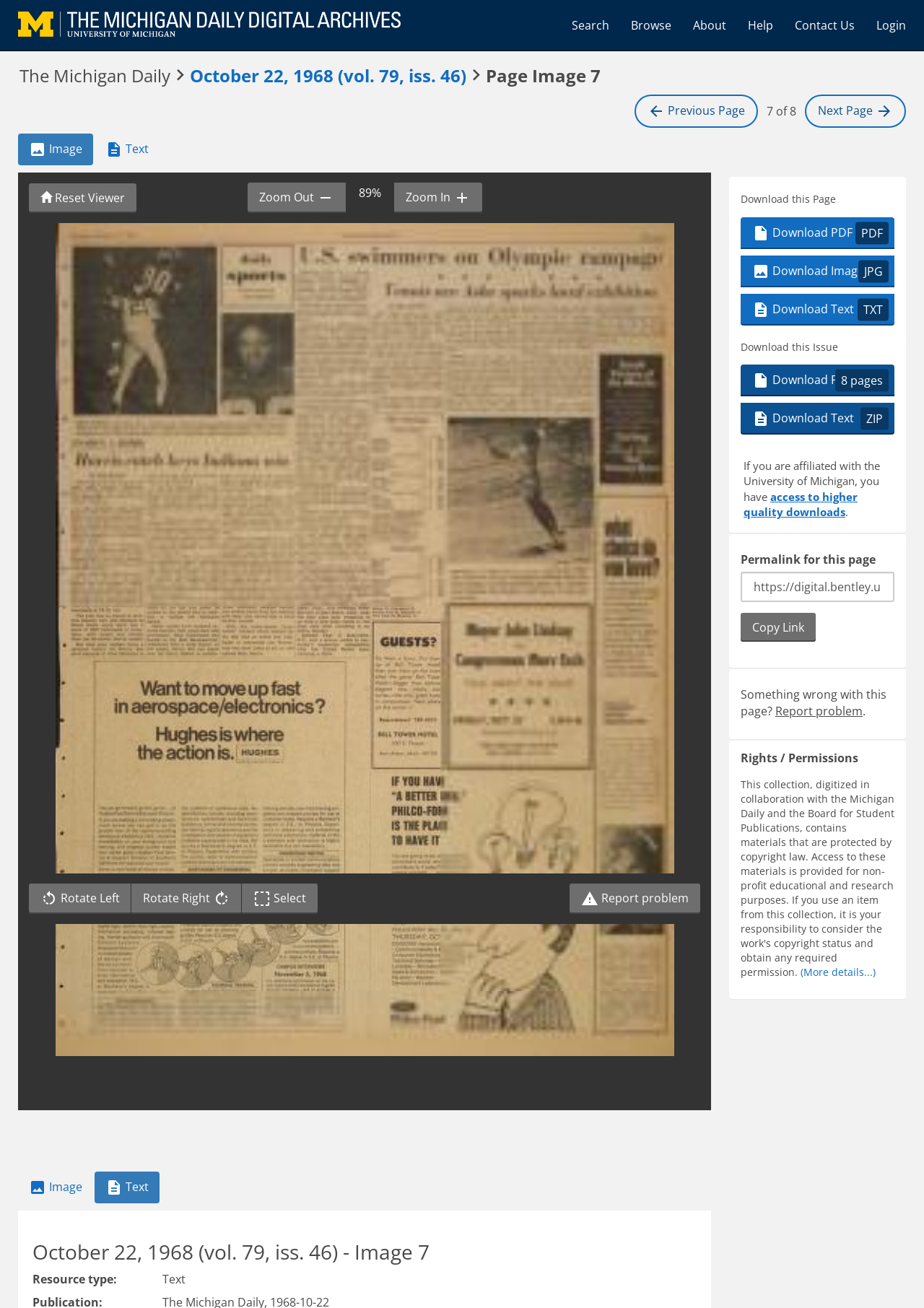Identify the bounding box coordinates of the section that should be clicked to achieve the task described: "View previous page".

[0.687, 0.072, 0.82, 0.098]